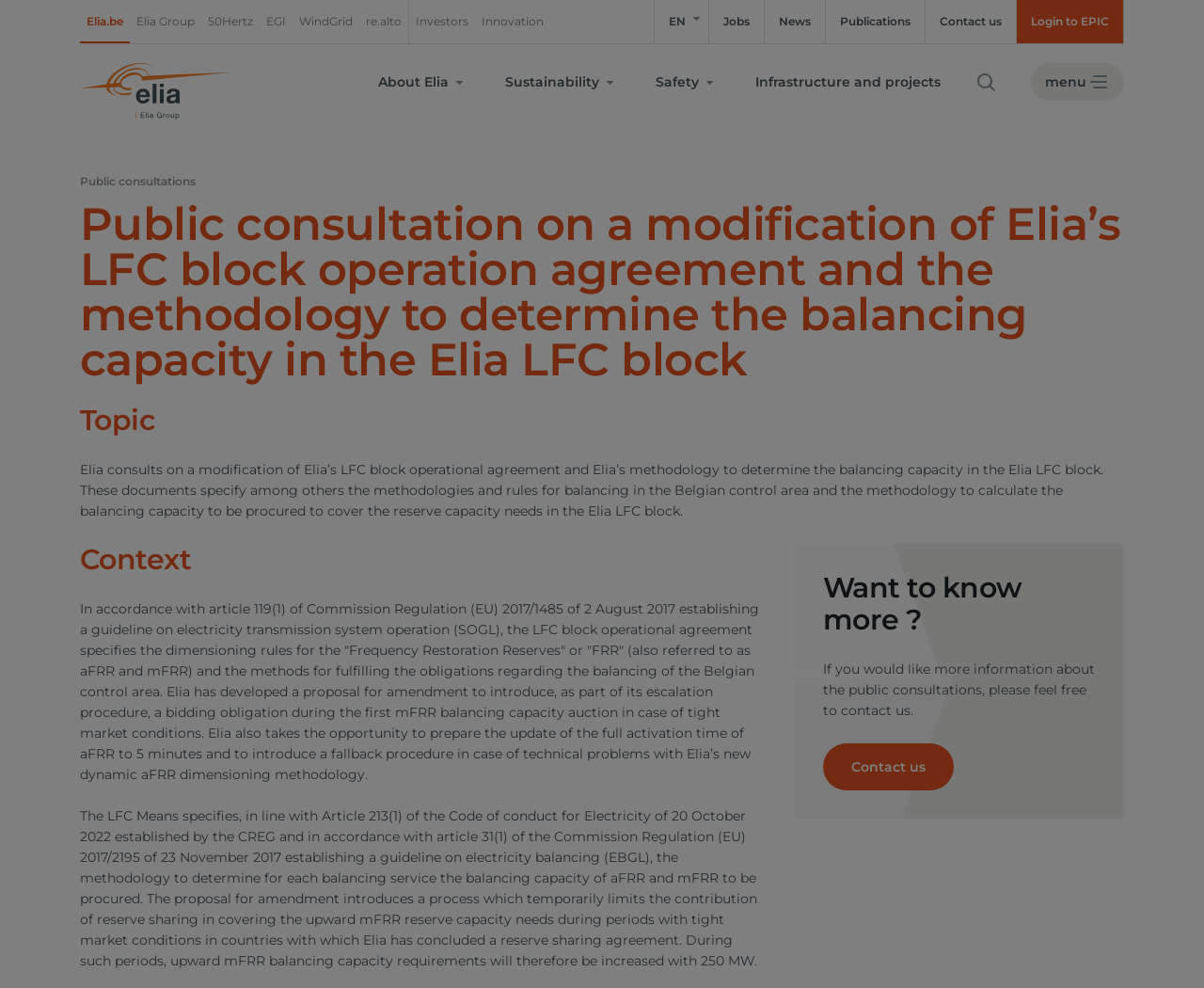Find the bounding box coordinates of the clickable element required to execute the following instruction: "Search". Provide the coordinates as four float numbers between 0 and 1, i.e., [left, top, right, bottom].

[0.809, 0.07, 0.828, 0.094]